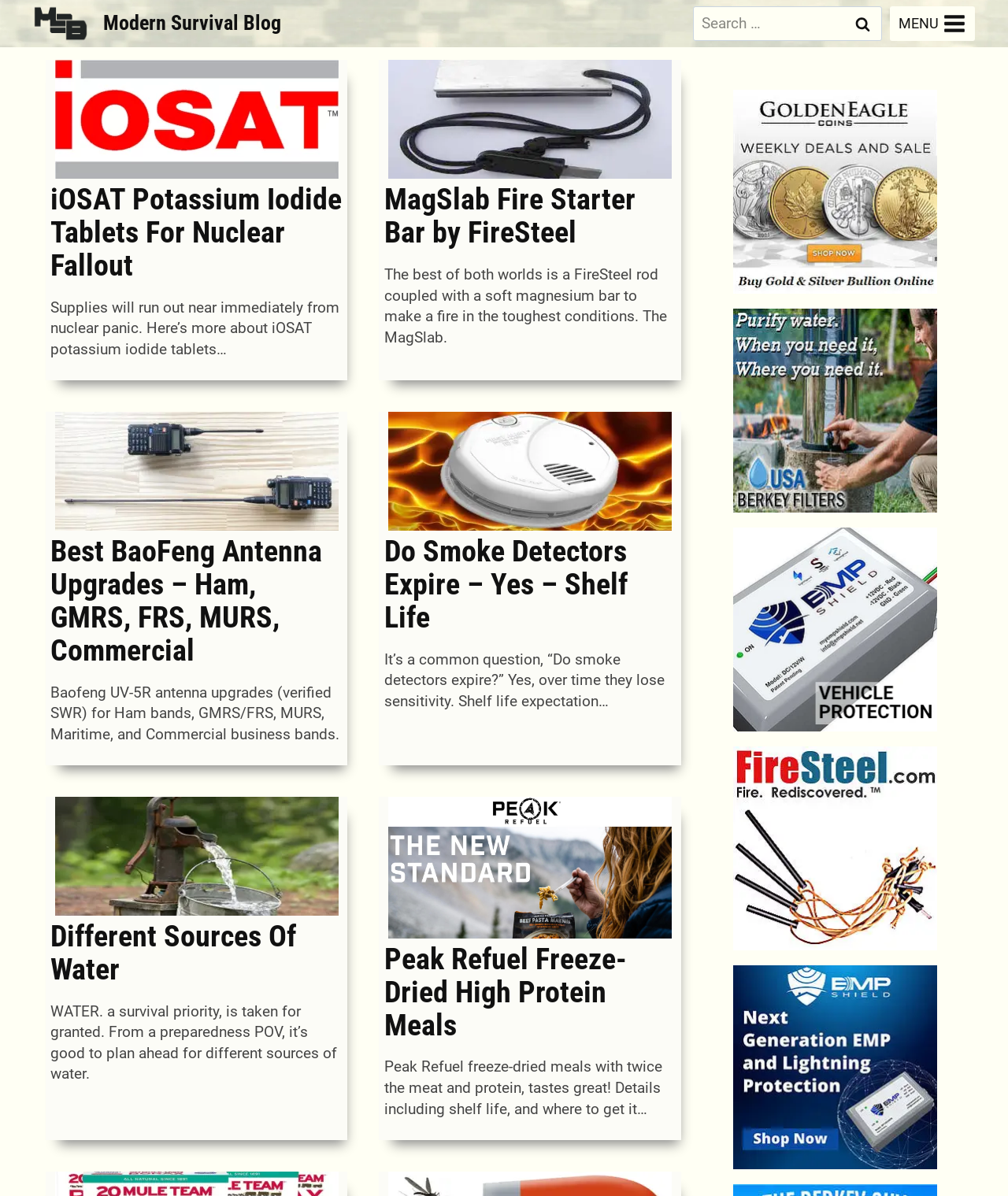What is the purpose of the search bar?
Look at the webpage screenshot and answer the question with a detailed explanation.

The search bar is located at the top right corner of the webpage, and it has a placeholder text 'Search for:' and a search button. This suggests that the purpose of the search bar is to allow users to search for specific content within the website.